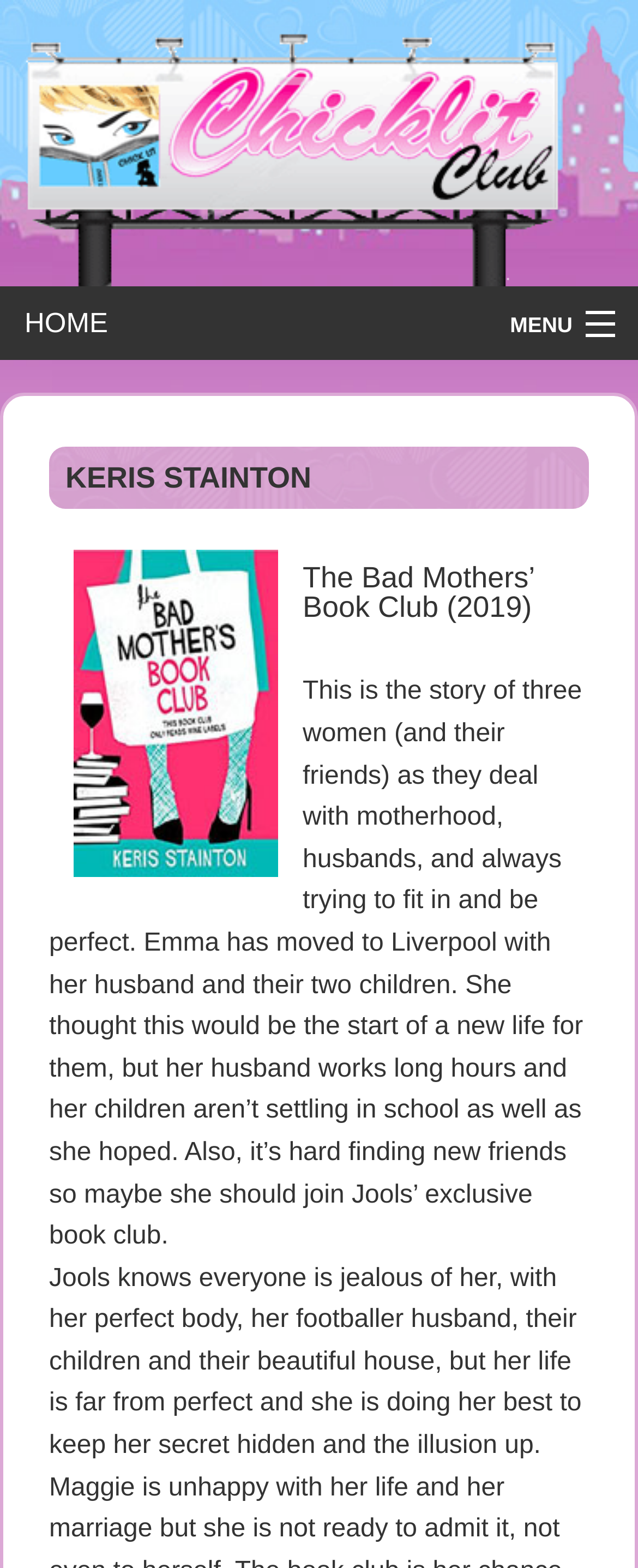Create an elaborate caption that covers all aspects of the webpage.

The webpage is dedicated to book reviews, specifically for author Keris Stainton. At the top left, there is a logo image of "Chicklit Club". Below the logo, there is a horizontal navigation menu with links to "HOME", "MENU", "AUTHORS", "TITLES", "SECTIONS", "AWARDS", "ABOUT", and "CONTACT". 

On the top right, there is a link to "LOVE CHICK LIT - JOIN THE CLUB!". 

Below the navigation menu, there is a heading that reads "KERIS STAINTON". Next to the heading, there is a small image. 

Underneath the author's name, there is a heading that reads "The Bad Mothers’ Book Club (2019)". Below this heading, there is a brief summary of the book, which describes the story of three women dealing with motherhood, husbands, and trying to fit in and be perfect. The summary is divided into two paragraphs, with the first paragraph describing Emma's struggles with her new life in Liverpool, and the second paragraph revealing Jools' seemingly perfect life, which is actually far from perfect.